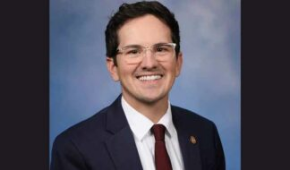Offer a detailed explanation of the image's components.

This image features a smiling individual wearing glasses and a dark suit, accompanied by a maroon tie. The background appears to be softly blurred, providing a professional and polished appearance. This photograph is part of a feature related to an op-ed titled "A Vote for Biden Is a Vote for the LGBTQ+ Community," emphasizing the author's perspective as an LGBTQ+ member from Michigan. The context suggests a focus on advocacy for community rights and freedoms, particularly in the political landscape.